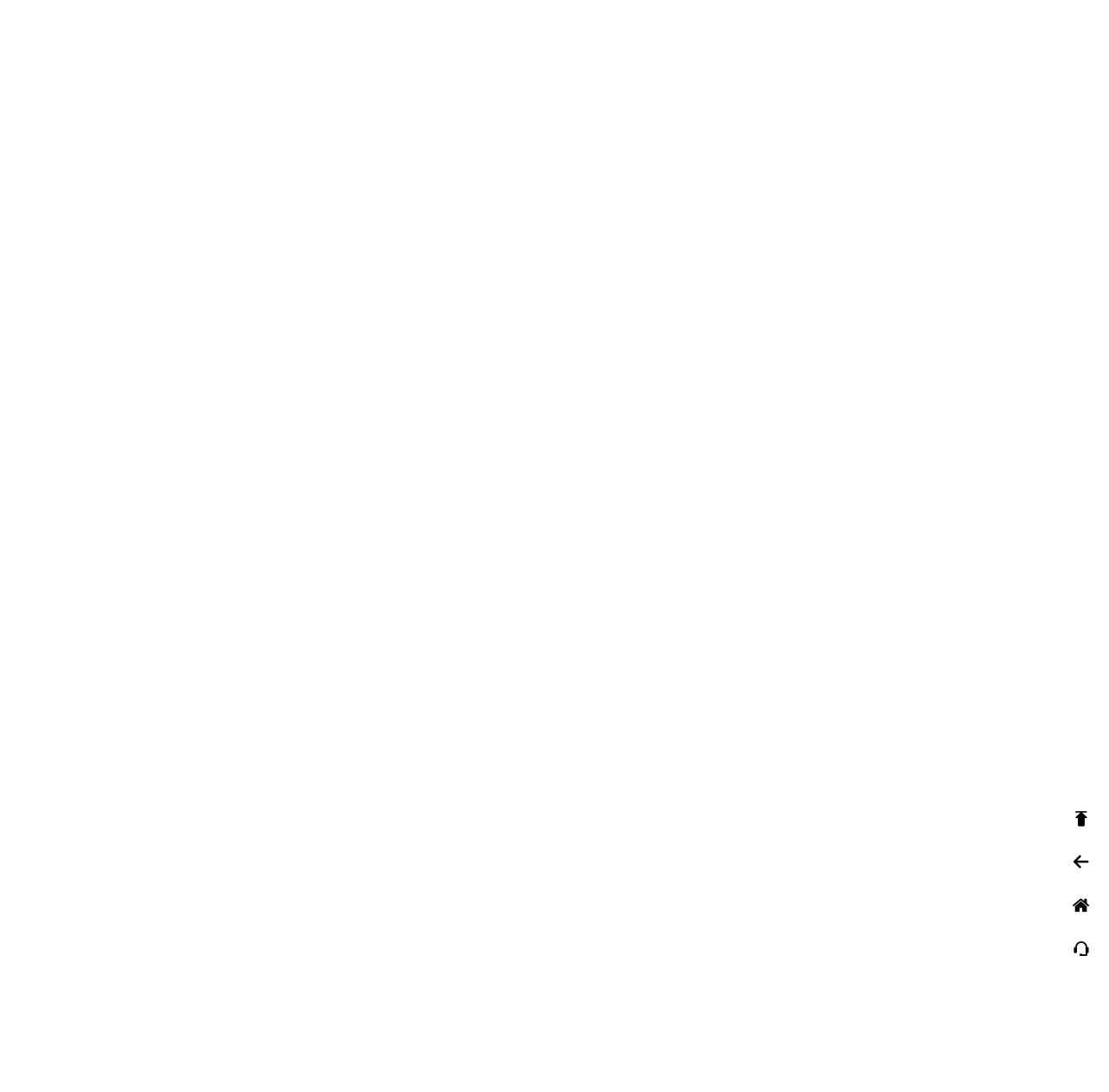What is the purpose of a brown out?
Give a detailed response to the question by analyzing the screenshot.

I found the purpose of a brown out by reading the text in the article, which states that brown outs are intentionally carried out by utility companies to prevent black outs from happening.